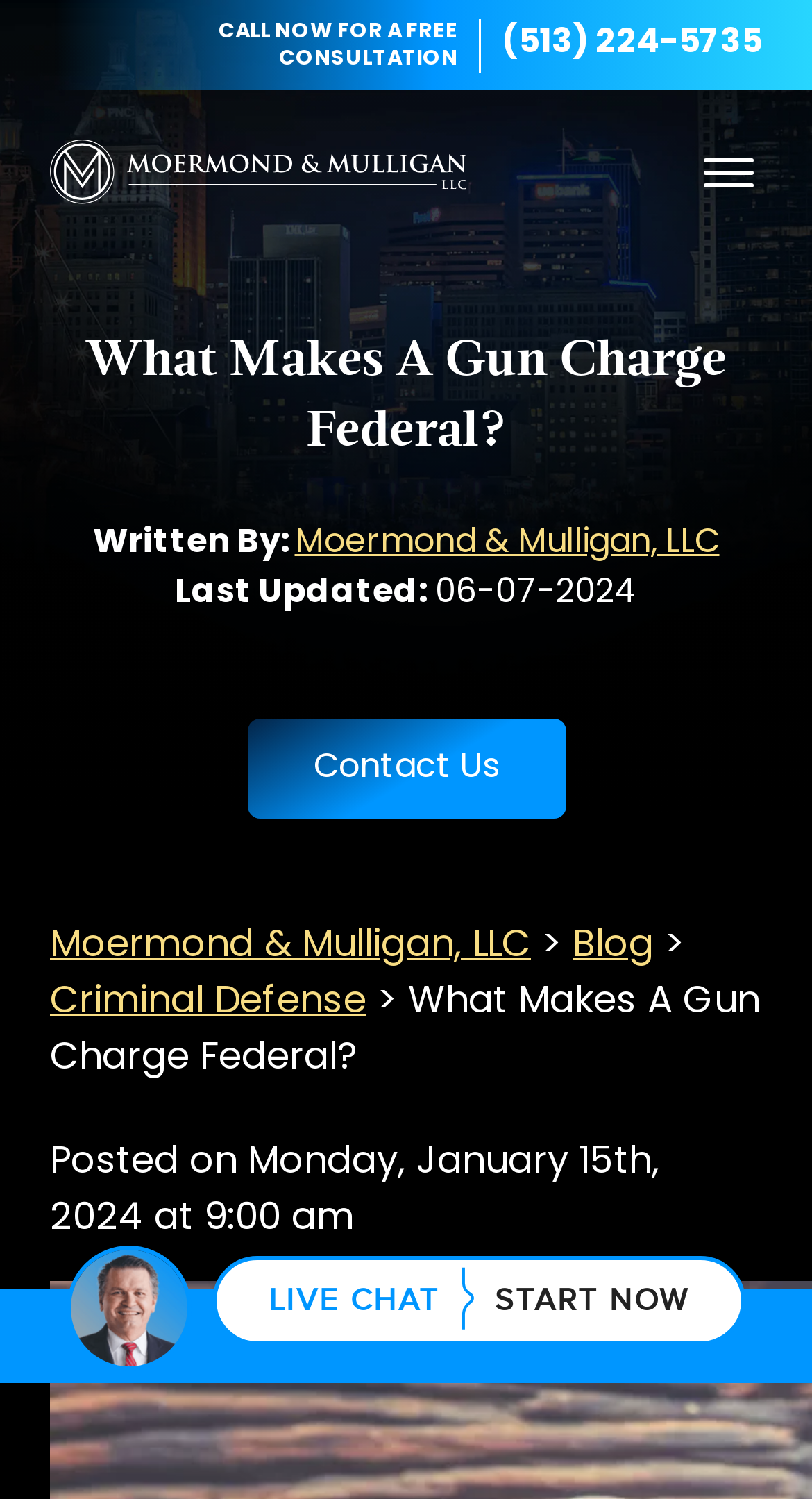Determine the bounding box coordinates for the UI element described. Format the coordinates as (top-left x, top-left y, bottom-right x, bottom-right y) and ensure all values are between 0 and 1. Element description: Criminal Defense

[0.062, 0.655, 0.451, 0.681]